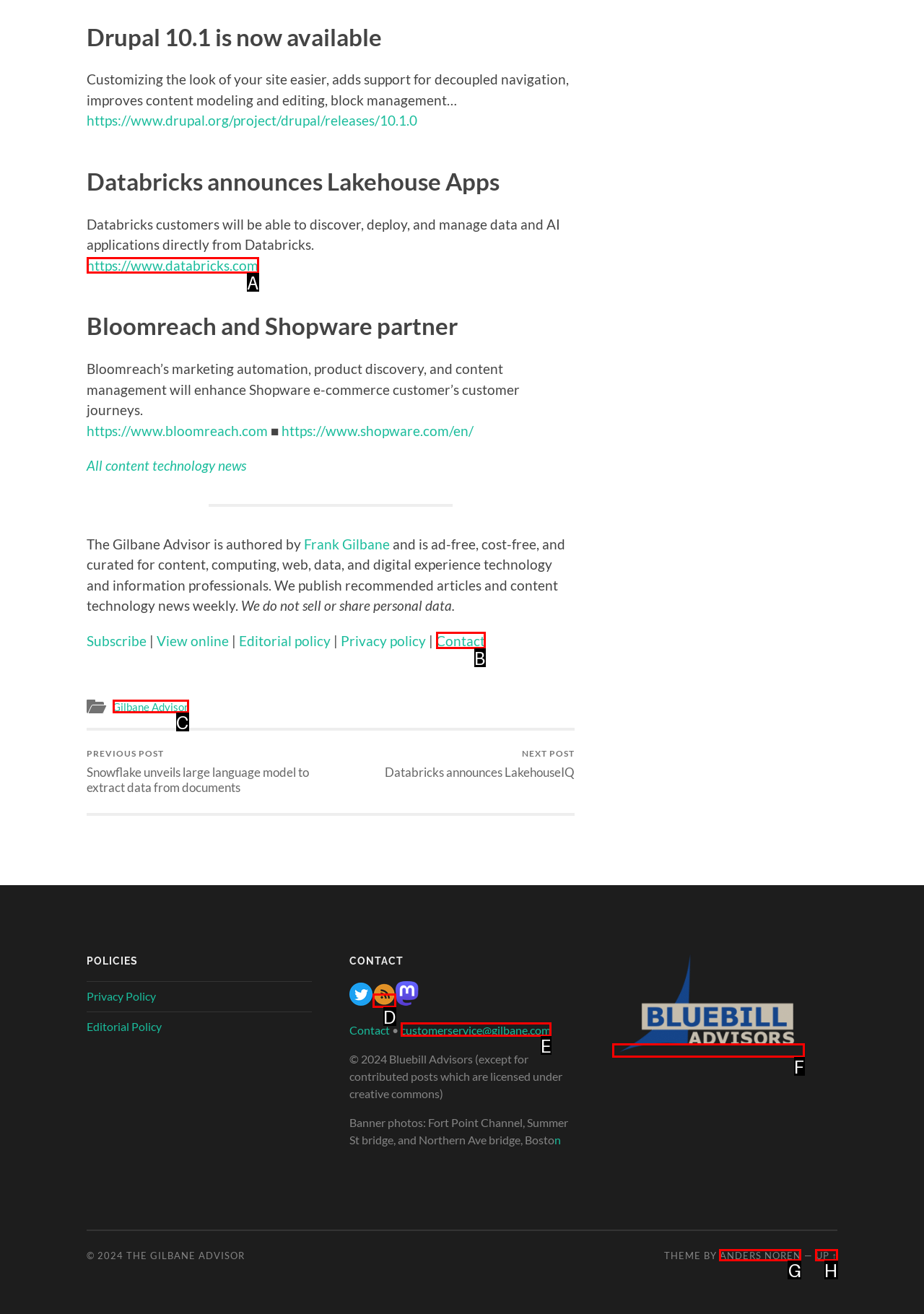Determine which HTML element to click to execute the following task: Visit Databricks website Answer with the letter of the selected option.

A